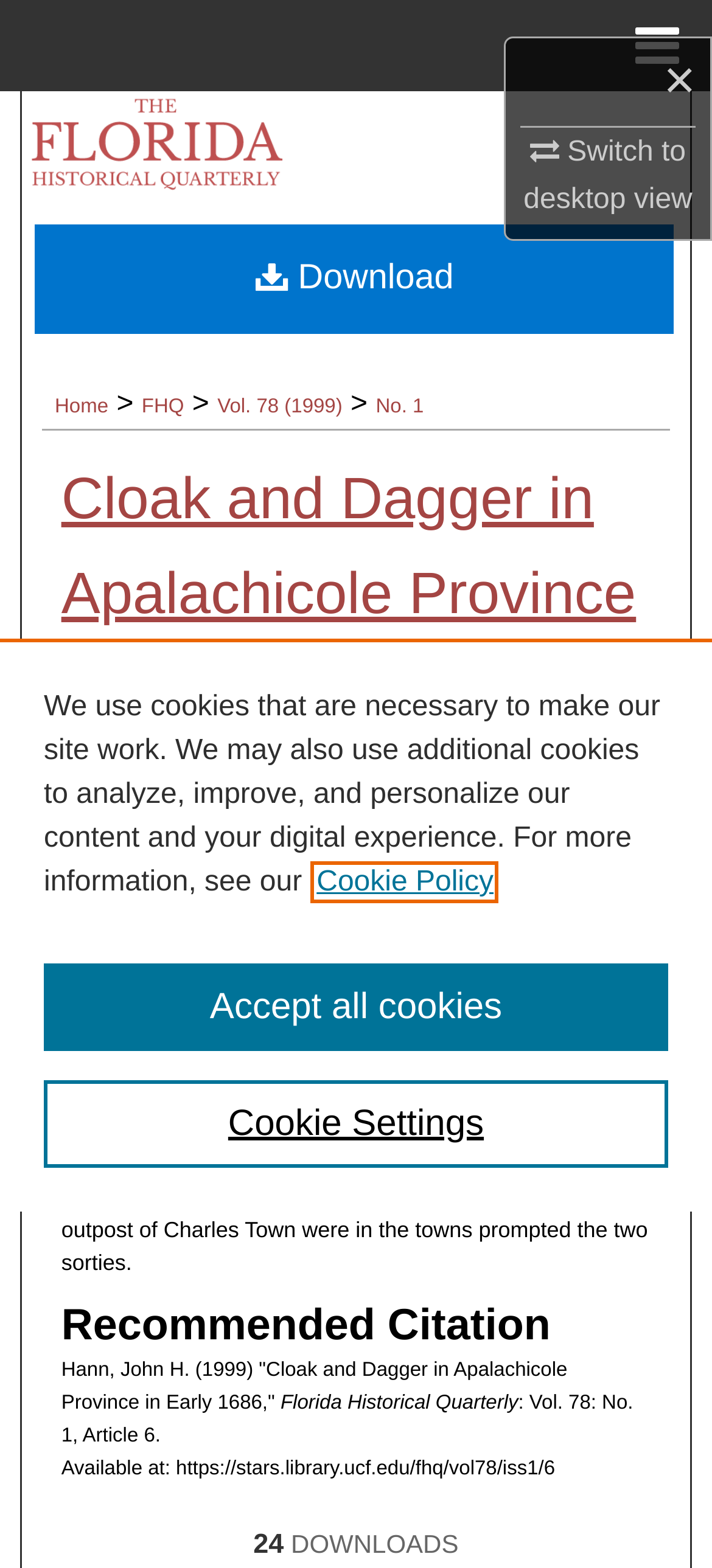Pinpoint the bounding box coordinates for the area that should be clicked to perform the following instruction: "Switch to desktop view".

[0.735, 0.083, 0.972, 0.138]